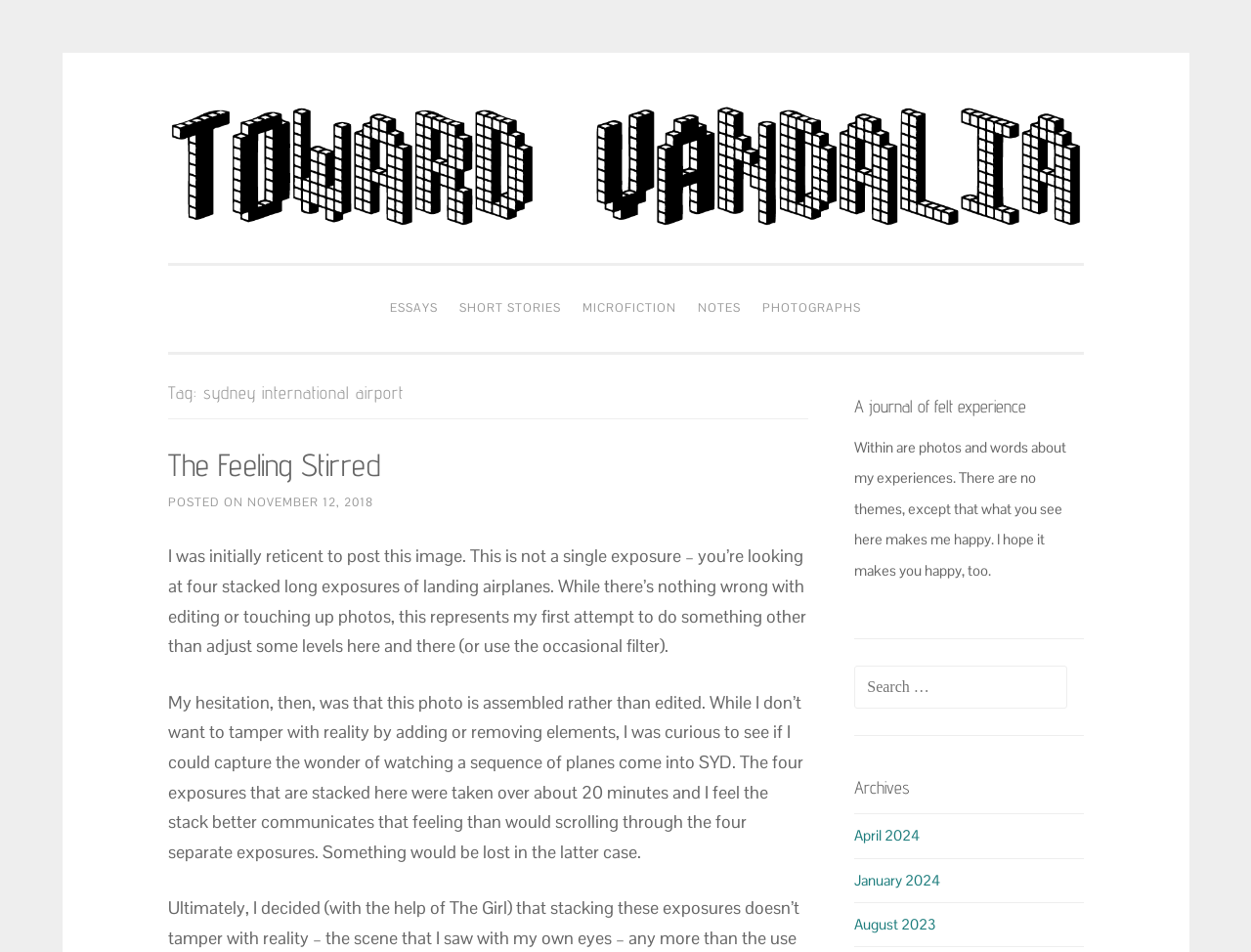What type of content is available on this website?
Please respond to the question with as much detail as possible.

Based on the links available on the webpage, it appears that the website contains various types of content, including essays, short stories, microfiction, notes, and photographs.